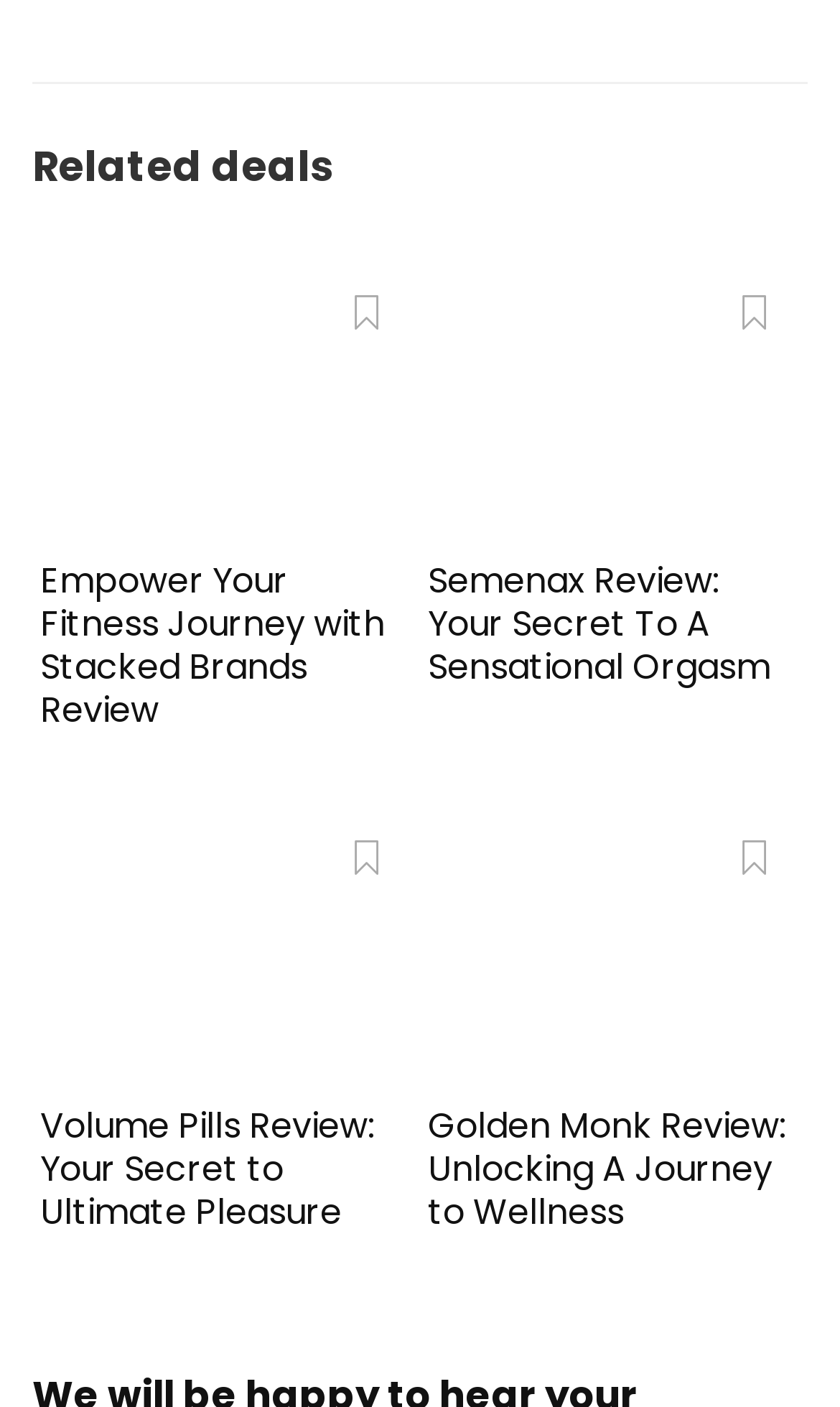How many articles are on this webpage?
Answer briefly with a single word or phrase based on the image.

4